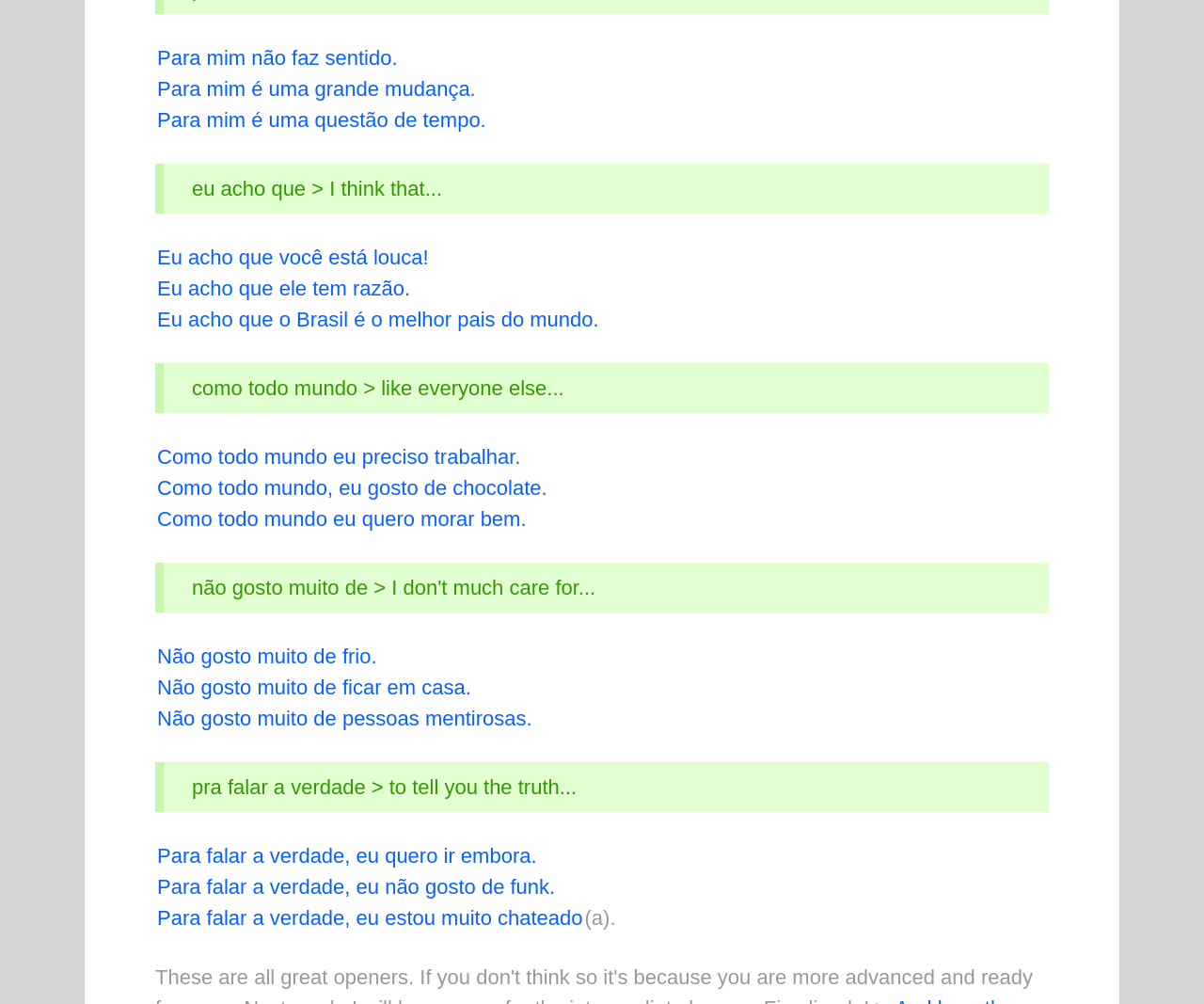Can you pinpoint the bounding box coordinates for the clickable element required for this instruction: "Click the link 'Eu acho que você está louca!'"? The coordinates should be four float numbers between 0 and 1, i.e., [left, top, right, bottom].

[0.129, 0.242, 0.358, 0.269]